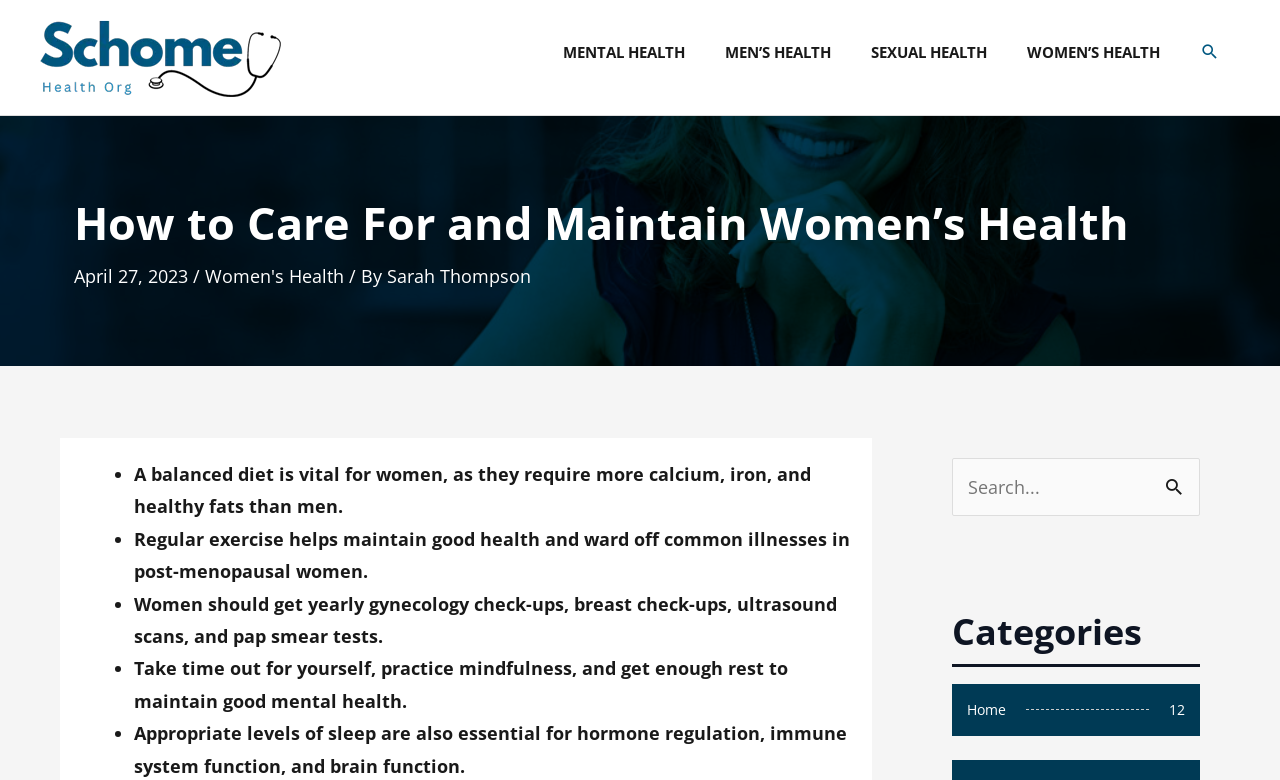What are the categories of health mentioned in the navigation?
Using the visual information, answer the question in a single word or phrase.

MENTAL HEALTH, MEN’S HEALTH, SEXUAL HEALTH, WOMEN’S HEALTH